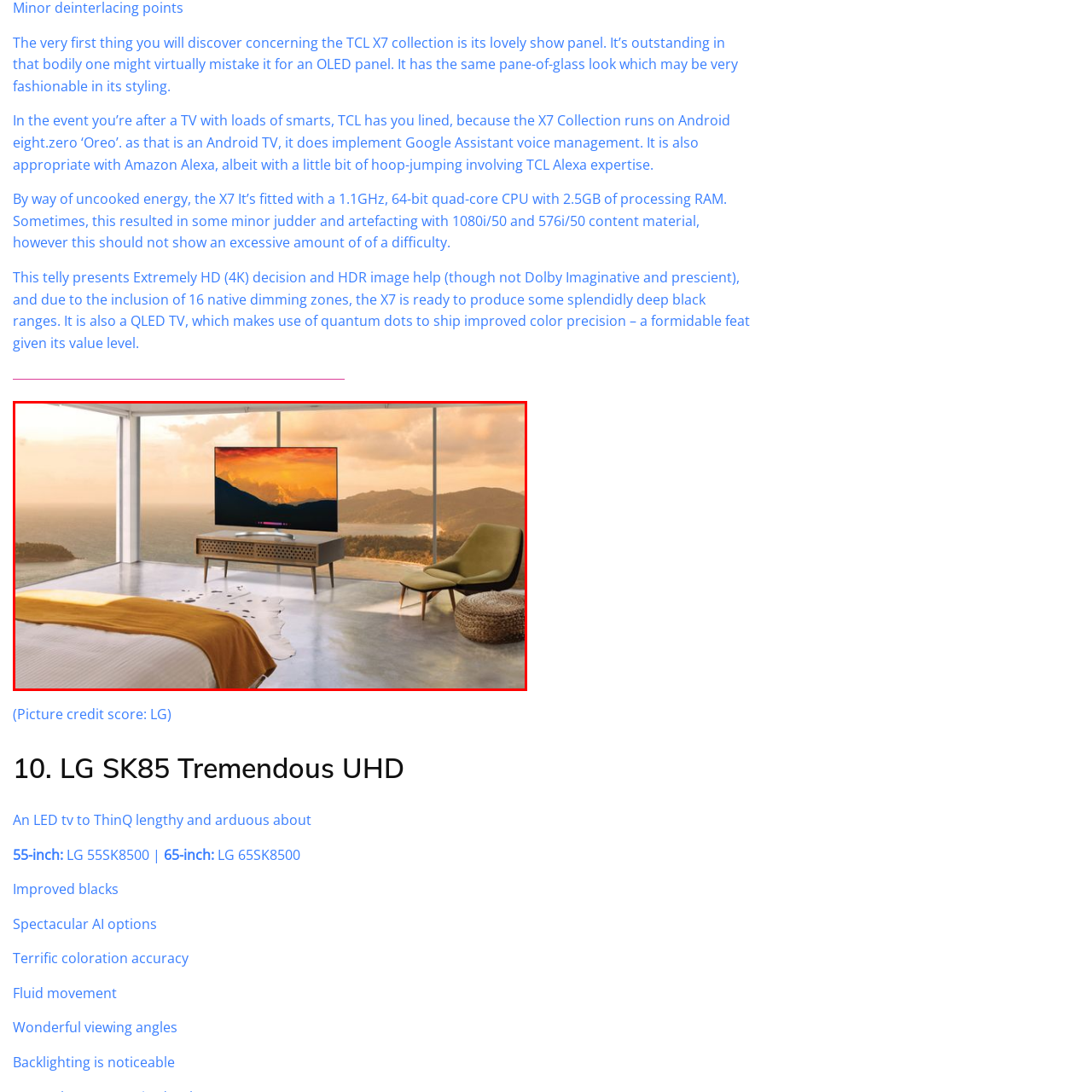What is outside the large glass windows?
Pay attention to the image within the red bounding box and answer using just one word or a concise phrase.

Mountains and sea